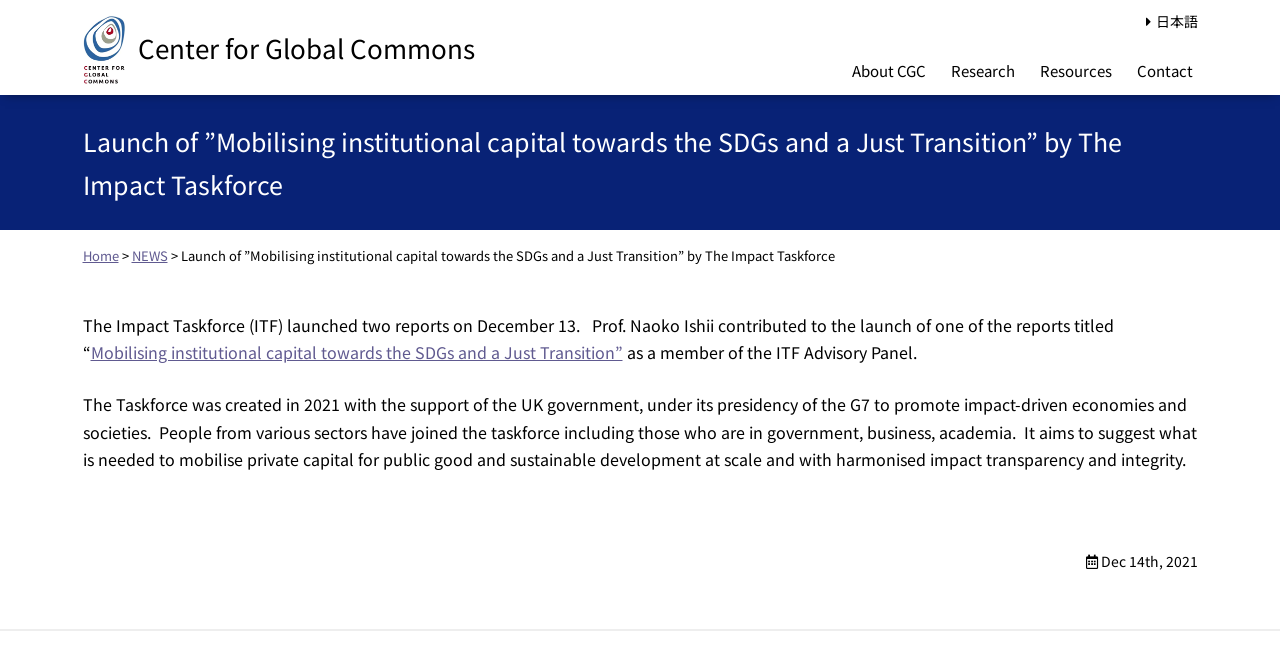What is the title of the report contributed by Prof. Naoko Ishii?
Respond to the question with a well-detailed and thorough answer.

I found the answer by analyzing the text content of the webpage, specifically the sentence 'Prof. Naoko Ishii contributed to the launch of one of the reports titled “Mobilising institutional capital towards the SDGs and a Just Transition”' which indicates that the title of the report is 'Mobilising institutional capital towards the SDGs and a Just Transition'.